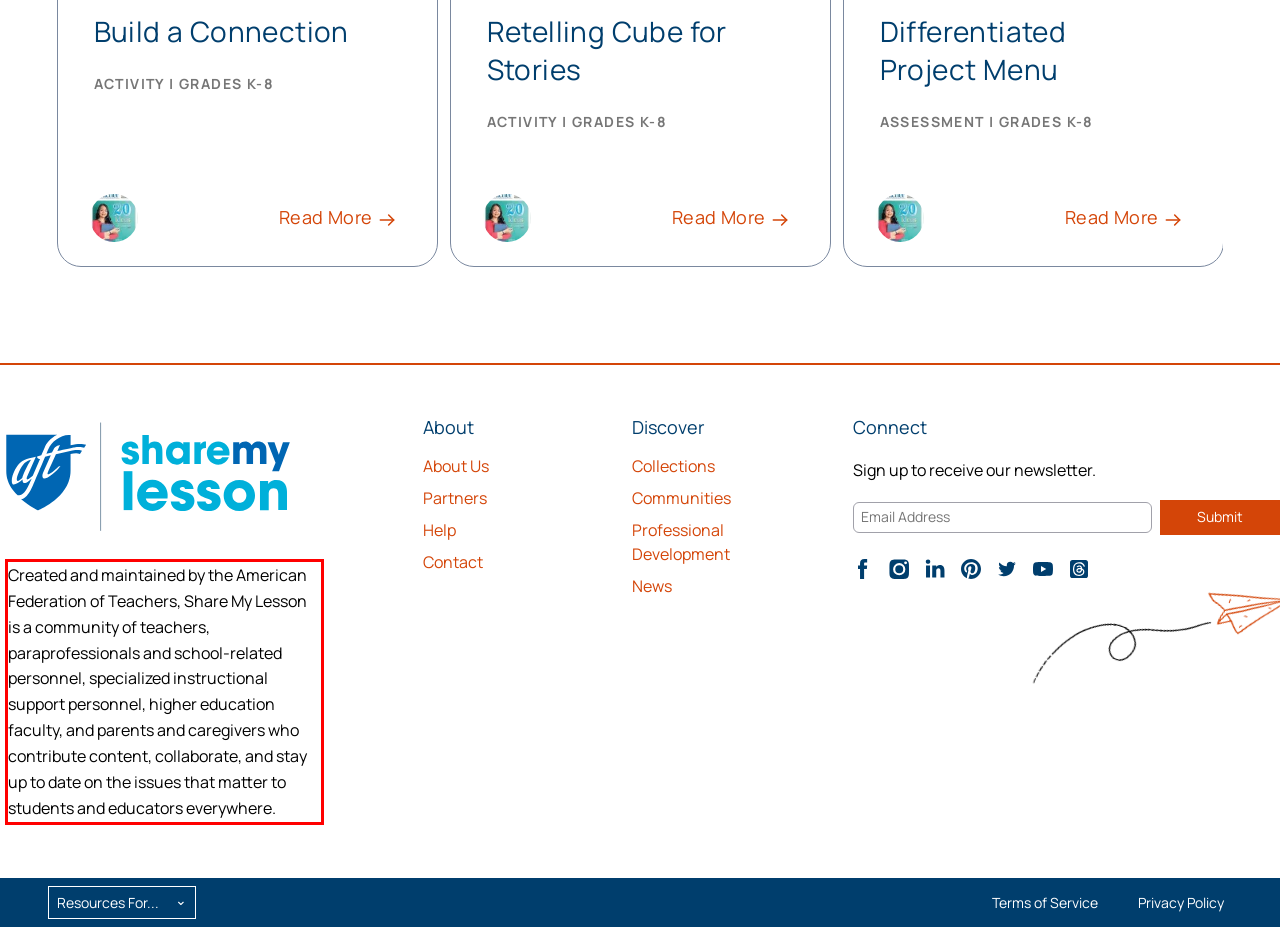Given a webpage screenshot, identify the text inside the red bounding box using OCR and extract it.

Created and maintained by the American Federation of Teachers, Share My Lesson is a community of teachers, paraprofessionals and school-related personnel, specialized instructional support personnel, higher education faculty, and parents and caregivers who contribute content, collaborate, and stay up to date on the issues that matter to students and educators everywhere.